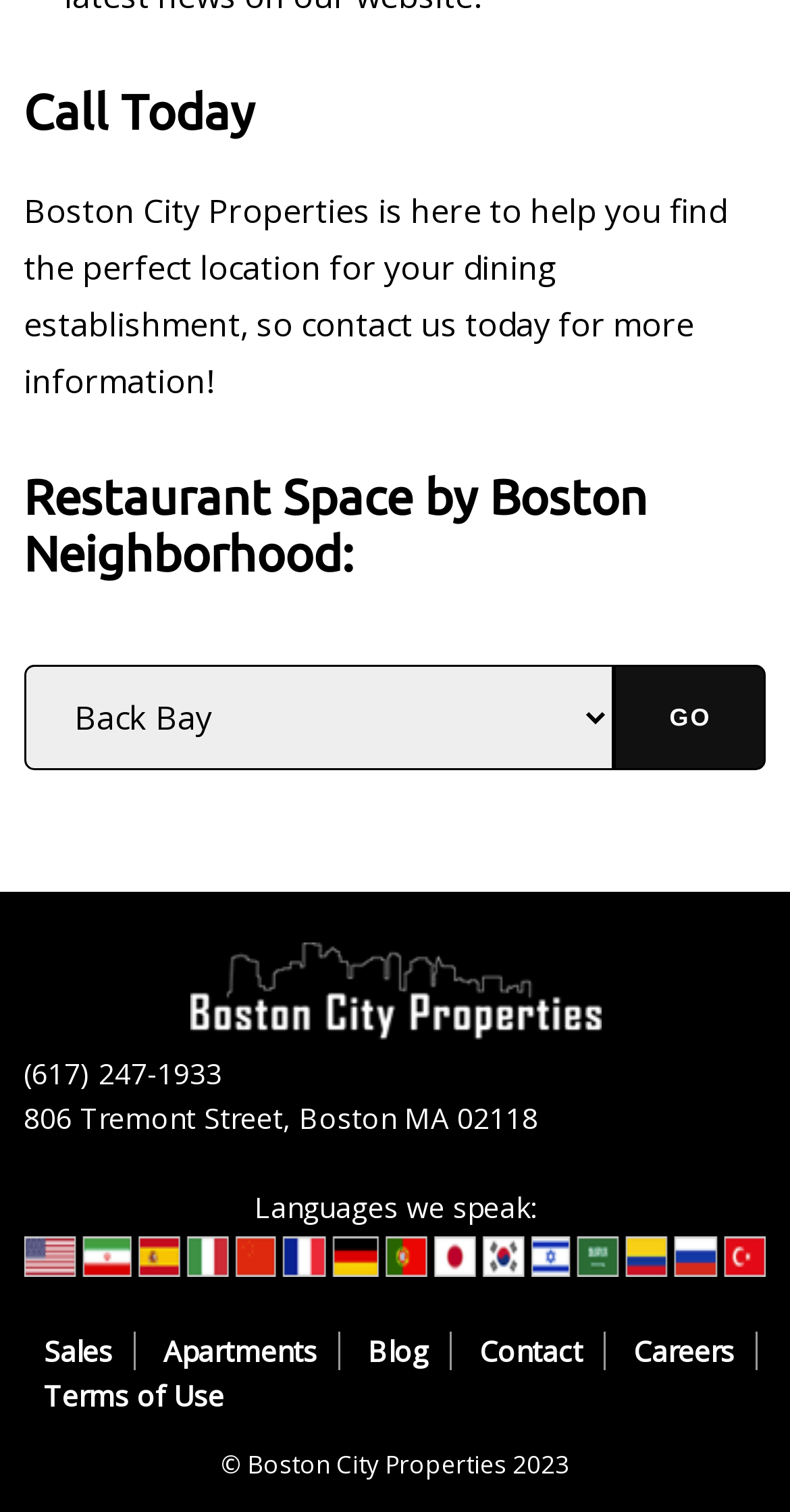Please identify the bounding box coordinates of where to click in order to follow the instruction: "go to HOME page".

None